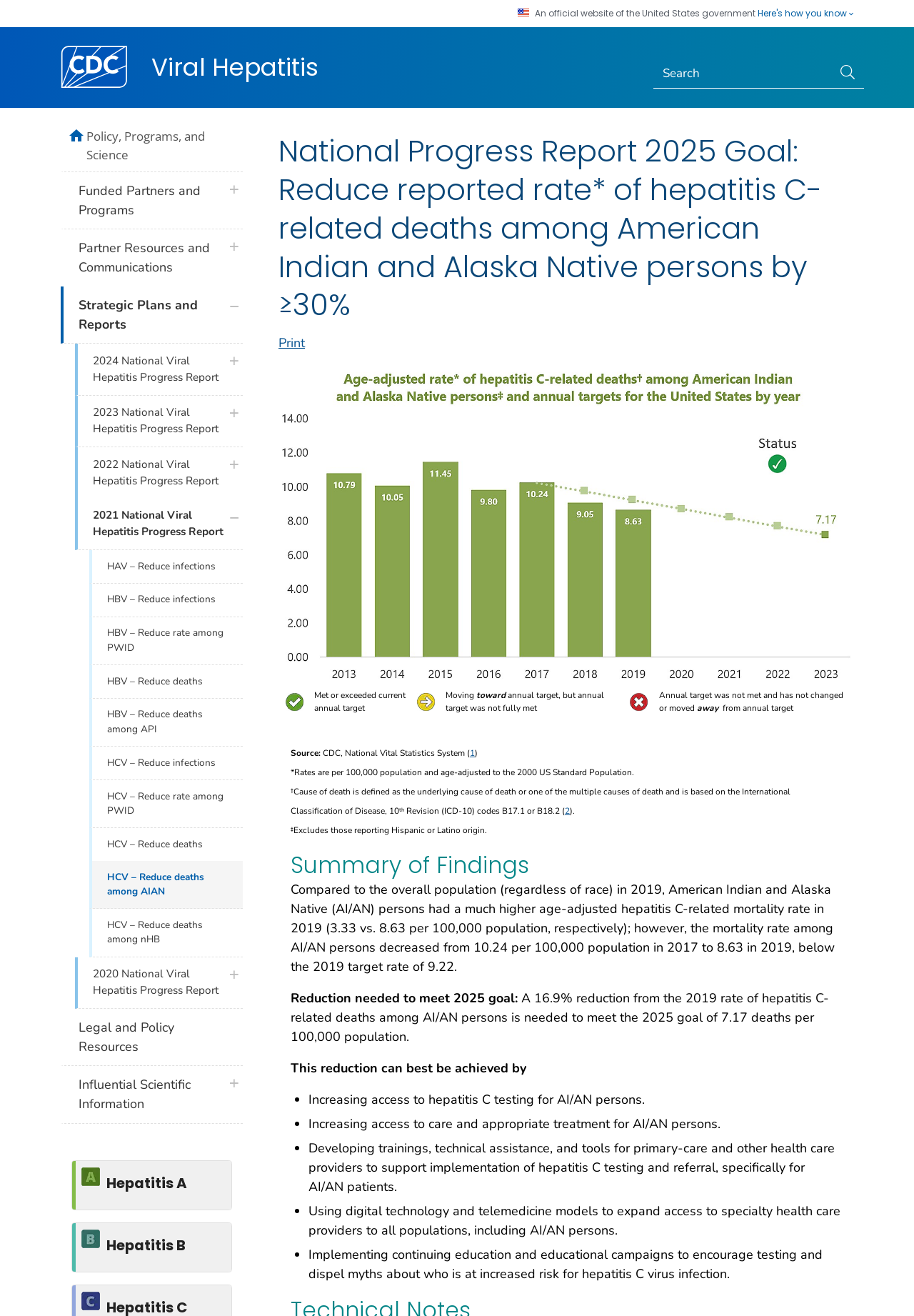Create a detailed narrative describing the layout and content of the webpage.

This webpage is about the 2021 update to the National Progress Report 2025 Goal, which aims to reduce the reported rate of hepatitis C-related deaths among American Indian and Alaska Native persons by at least 30%. 

At the top of the page, there is a U.S. flag image, followed by a banner with the CDC logo and a search box. Below the banner, there is a heading that states the goal of reducing hepatitis C-related deaths. 

To the left of the page, there is a navigation menu with links to various sections, including policy, programs, and science, funded partners and programs, partner resources and communications, strategic plans and reports, and national viral hepatitis progress reports from 2020 to 2024. 

On the main content area, there is a bar chart showing the age-adjusted rate per 100,000 population from 2013 to 2023, with a target of 7.17 deaths per 100,000 population by 2025. Below the chart, there is a table with indicators and their corresponding statuses, represented by green checks, yellow arrows, and red X's. 

The webpage also includes a summary of findings, stating that American Indian and Alaska Native persons had a higher age-adjusted hepatitis C-related mortality rate in 2019 compared to the overall population, but the rate decreased from 2017 to 2019. To meet the 2025 goal, a 16.9% reduction from the 2019 rate is needed. The webpage suggests several strategies to achieve this reduction, including increasing access to hepatitis C testing and care, developing trainings and tools for healthcare providers, and implementing educational campaigns to encourage testing.